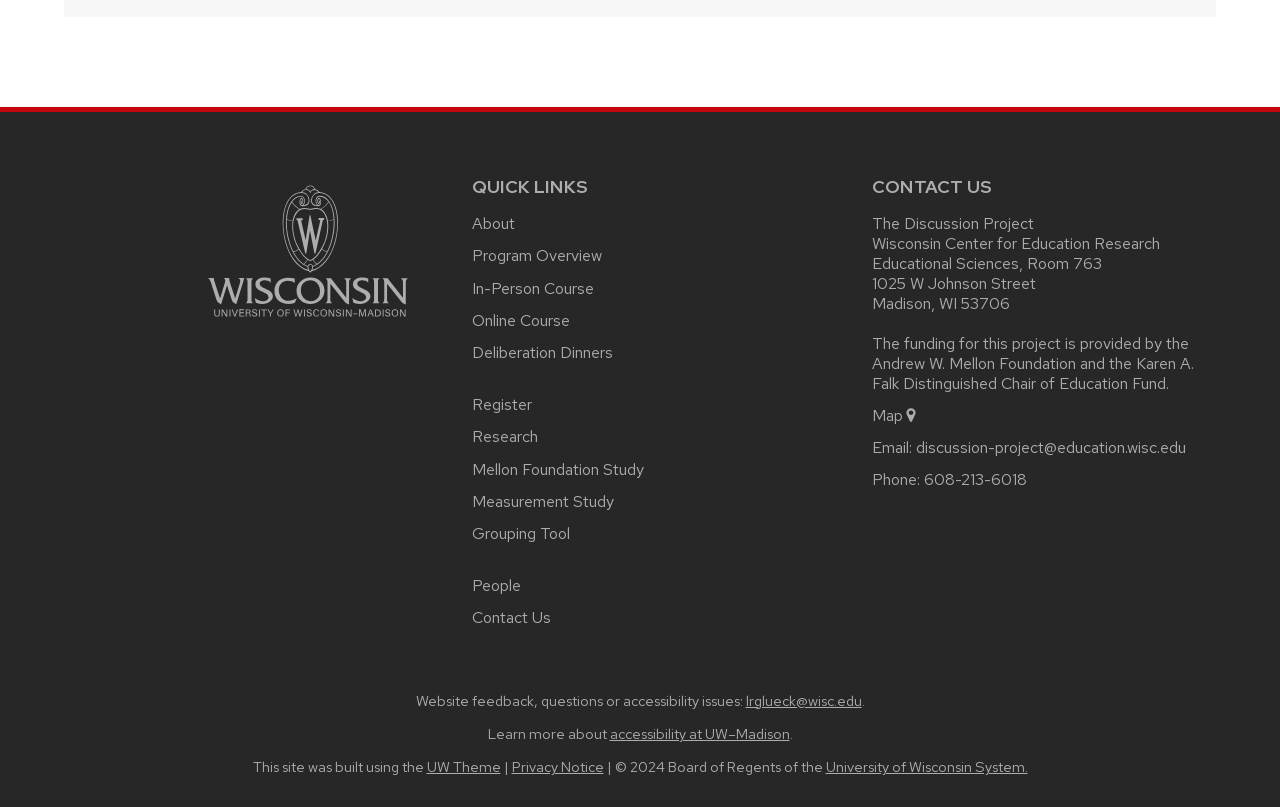What is the name of the project?
Based on the image, give a one-word or short phrase answer.

The Discussion Project